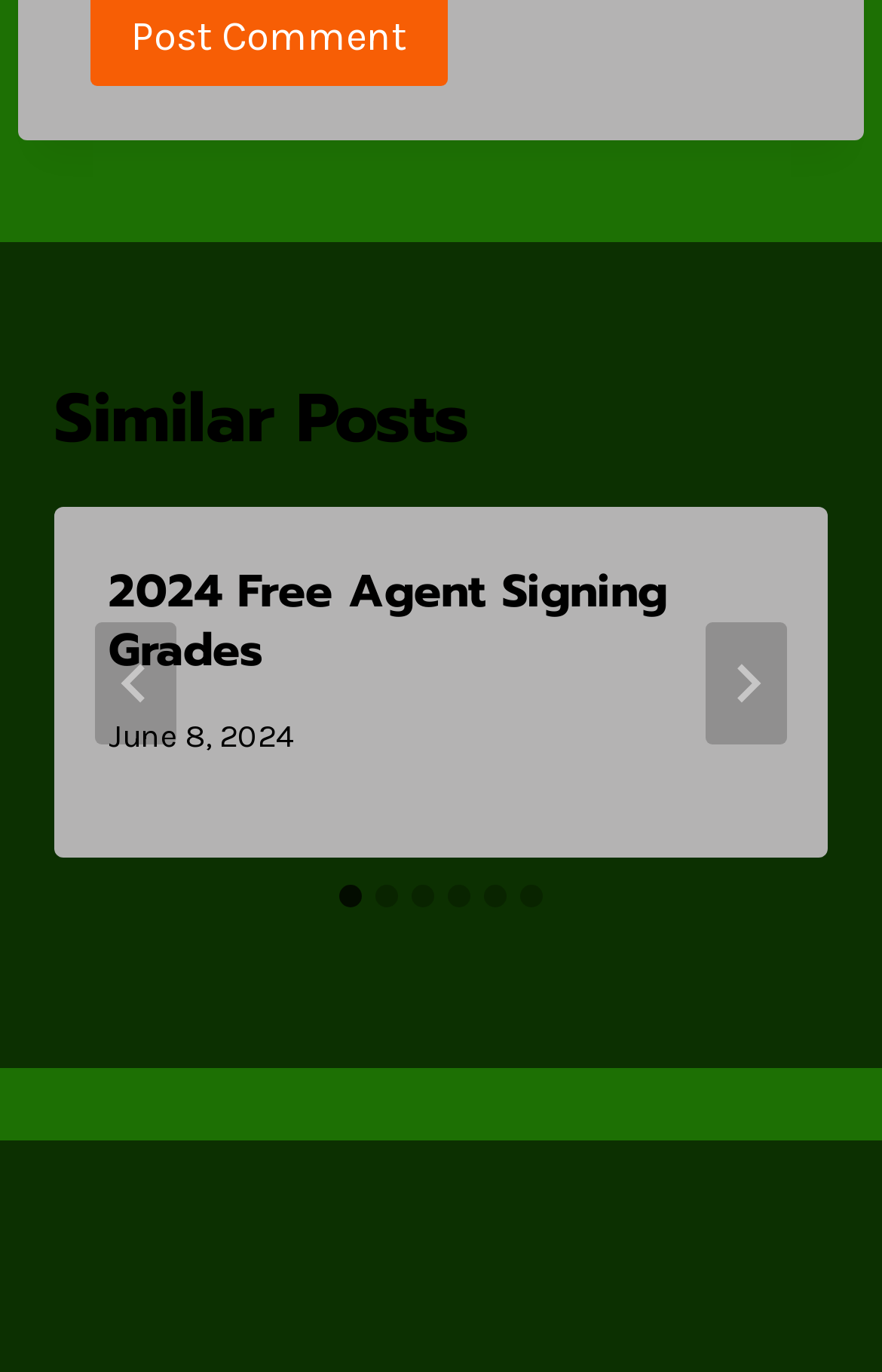What is the purpose of the 'Go to last slide' button?
Respond with a short answer, either a single word or a phrase, based on the image.

To navigate to the last slide